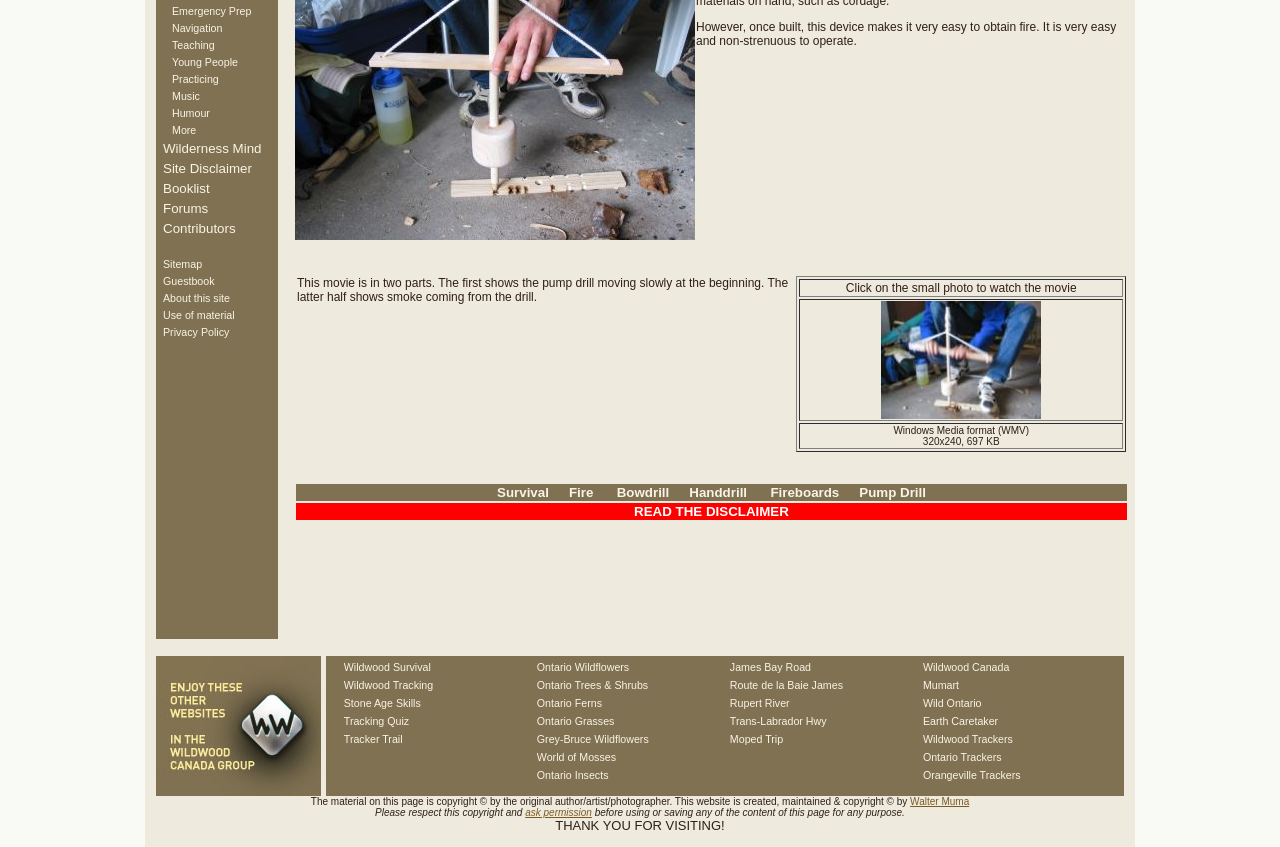Please find the bounding box coordinates in the format (top-left x, top-left y, bottom-right x, bottom-right y) for the given element description. Ensure the coordinates are floating point numbers between 0 and 1. Description: Mobile Screening

None